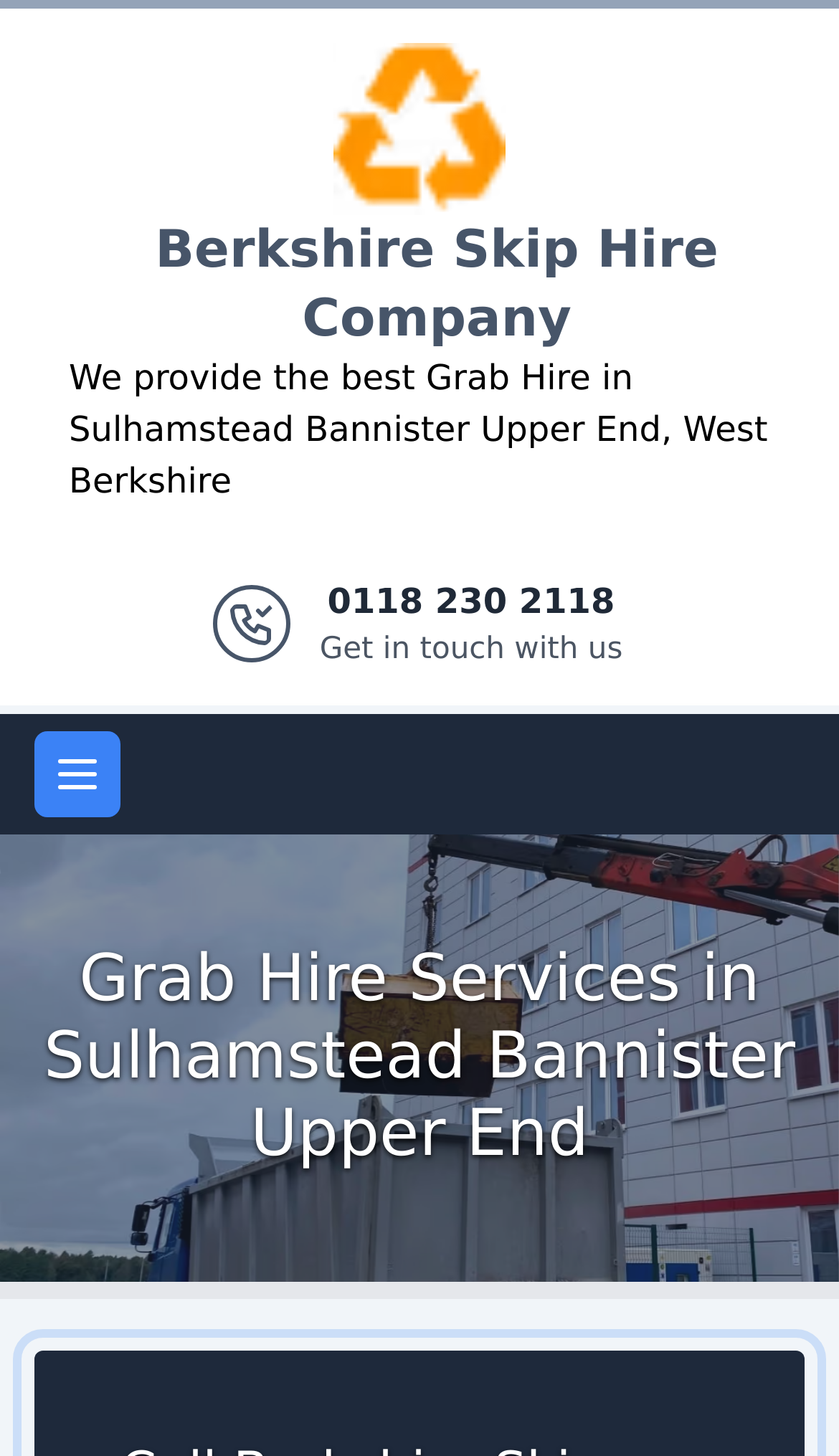Can you find and provide the title of the webpage?

Grab Hire Services in Sulhamstead Bannister Upper End